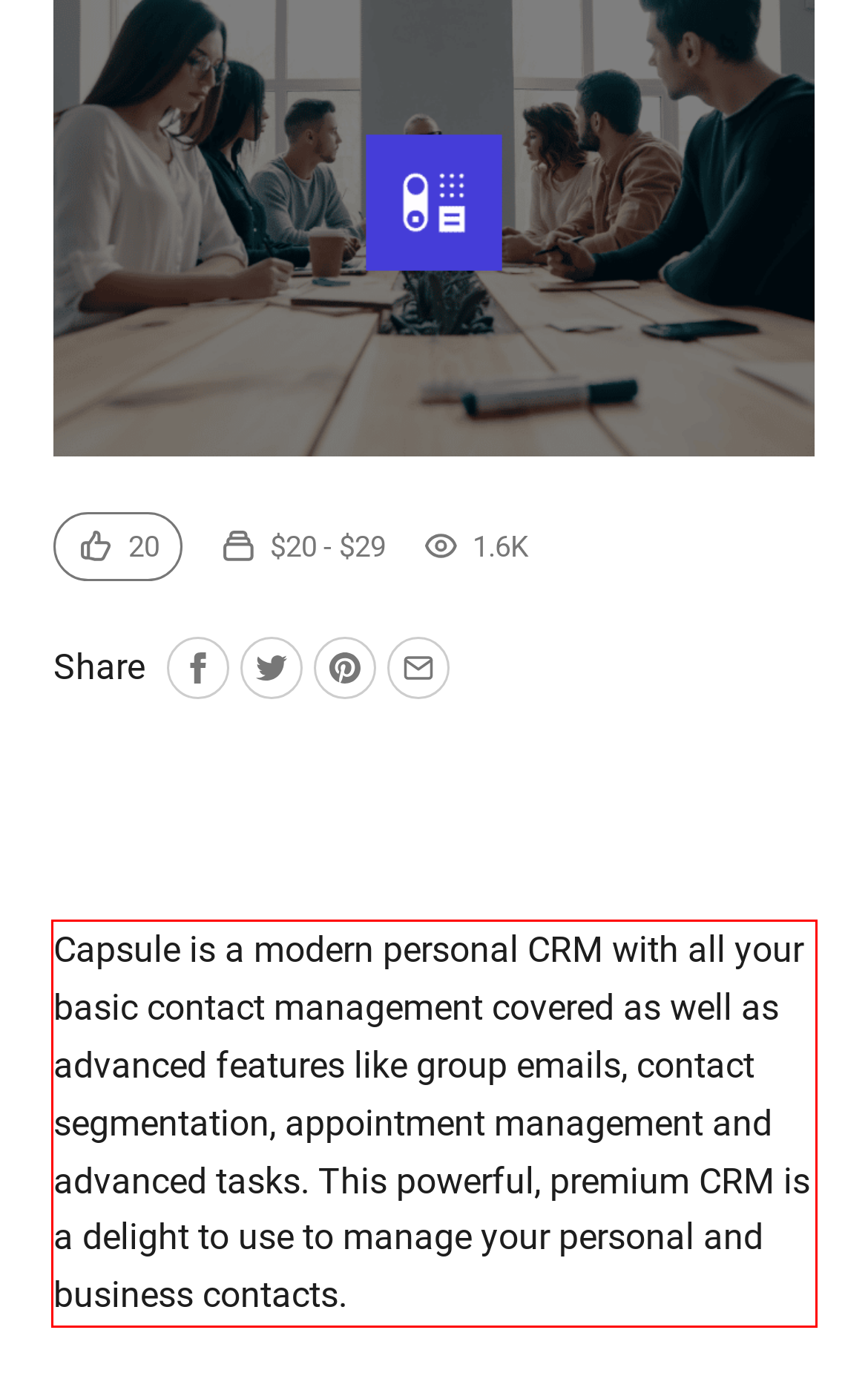Given a webpage screenshot with a red bounding box, perform OCR to read and deliver the text enclosed by the red bounding box.

Capsule is a modern personal CRM with all your basic contact management covered as well as advanced features like group emails, contact segmentation, appointment management and advanced tasks. This powerful, premium CRM is a delight to use to manage your personal and business contacts.